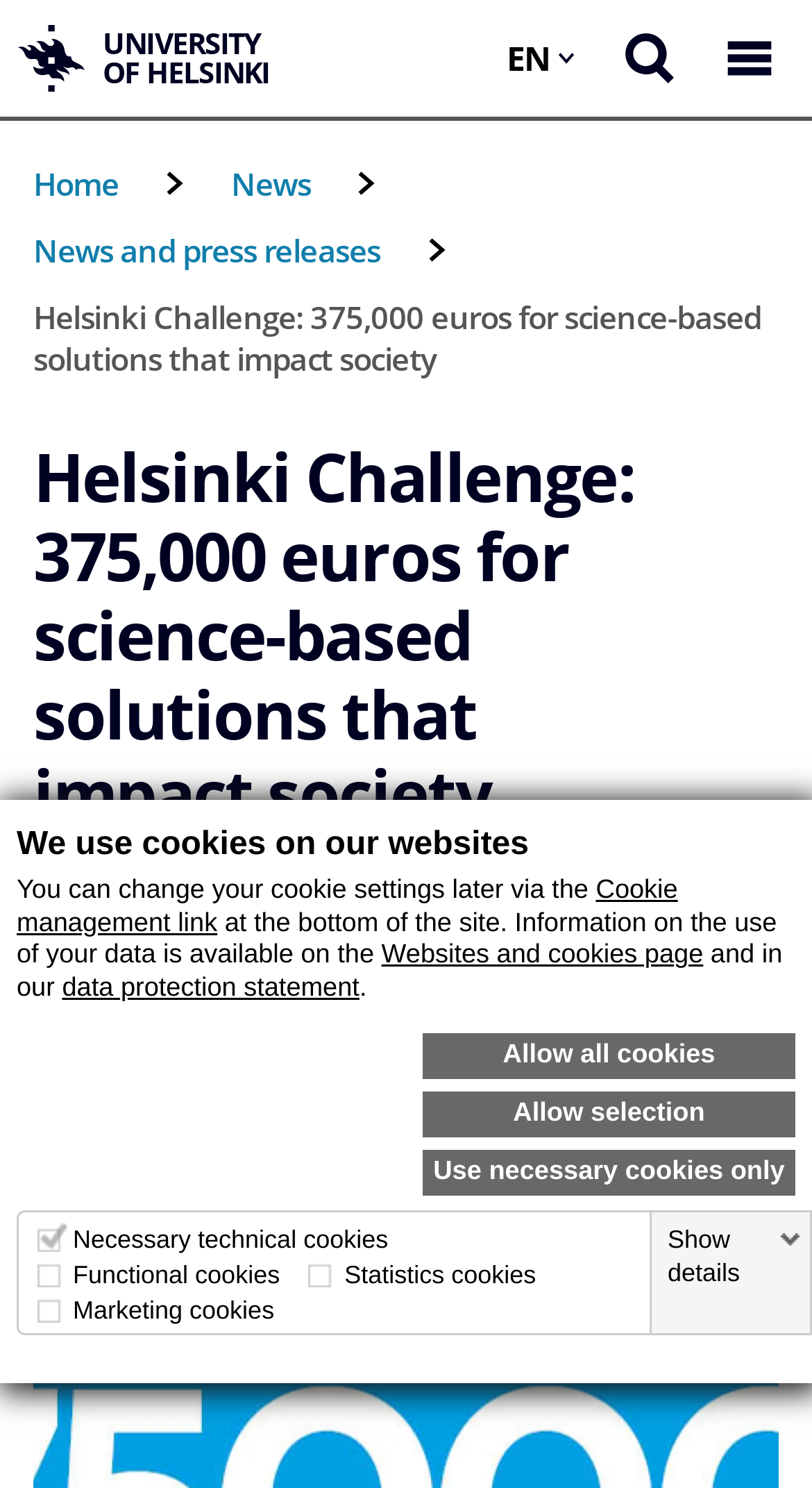Identify the bounding box coordinates of the clickable region to carry out the given instruction: "Click the 'UNIVERSITY OF HELSINKI' link".

[0.021, 0.017, 0.357, 0.062]